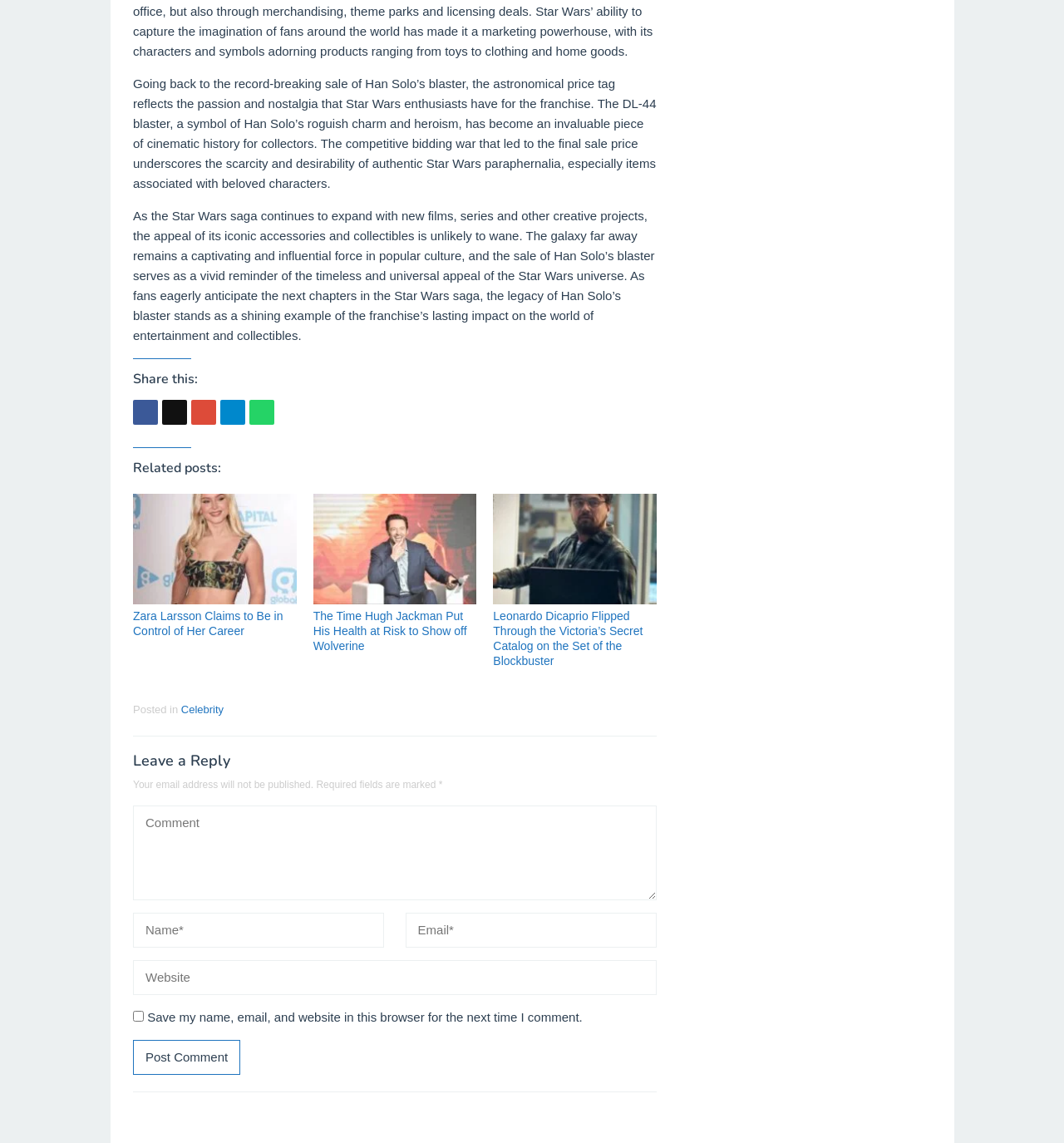What is the purpose of the checkbox in the comment section?
Please answer the question with as much detail as possible using the screenshot.

The checkbox in the comment section is labeled as 'Save my name, email, and website in this browser for the next time I comment.' This suggests that checking the box will save the commenter's information for future use.